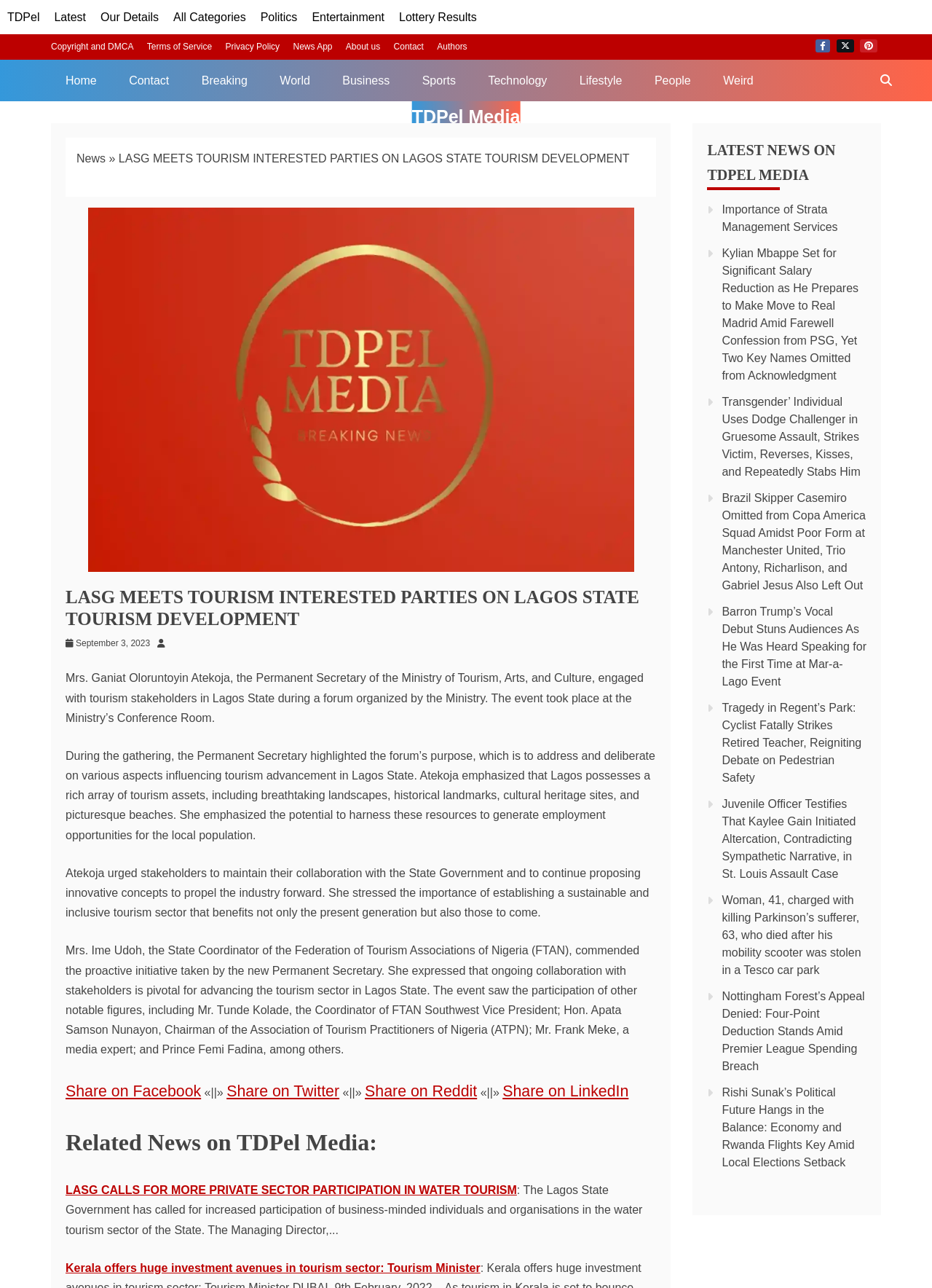Write an extensive caption that covers every aspect of the webpage.

The webpage is an article from TDPel Media, a news website, with the title "LASG MEETS TOURISM INTERESTED PARTIES ON LAGOS STATE TOURISM DEVELOPMENT". The article is about a forum organized by the Ministry of Tourism, Arts, and Culture in Lagos State, where the Permanent Secretary, Mrs. Ganiat Oloruntoyin Atekoja, engaged with tourism stakeholders.

At the top of the page, there is a navigation bar with links to various categories, including "Politics", "Entertainment", "Lottery Results", and more. Below the navigation bar, there is a section with links to "Home", "Contact", "Breaking", and other news categories.

The main content of the article is divided into several sections. The first section is a heading with the title of the article, followed by a brief summary of the event. Below the summary, there is an image related to the event.

The next section is a block of text that describes the purpose of the forum, which is to address and deliberate on various aspects influencing tourism advancement in Lagos State. The Permanent Secretary, Mrs. Atekoja, emphasized the potential to harness the state's tourism assets to generate employment opportunities for the local population.

The article continues with quotes from Mrs. Atekoja, urging stakeholders to maintain their collaboration with the State Government and to continue proposing innovative concepts to propel the industry forward. The article also mentions the participation of other notable figures, including Mrs. Ime Udoh, the State Coordinator of the Federation of Tourism Associations of Nigeria (FTAN).

At the bottom of the article, there are links to share the article on social media platforms, including Facebook, Twitter, Reddit, and LinkedIn. Below the sharing links, there is a section with related news articles on TDPel Media.

On the right side of the page, there is a complementary section with a heading "LATEST NEWS ON TDPEL MEDIA", which lists several news articles with brief summaries. The articles cover a range of topics, including sports, politics, and crime.